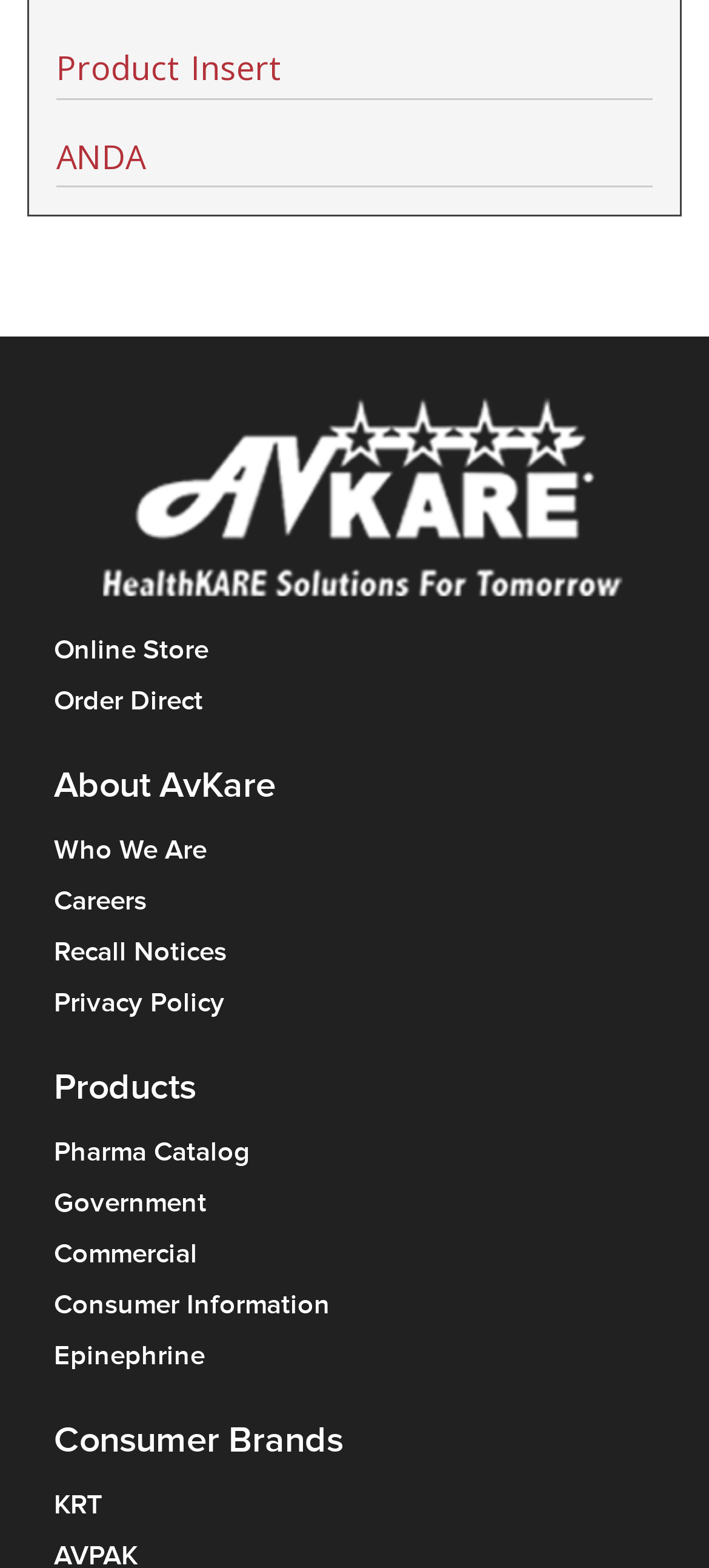Please give a succinct answer using a single word or phrase:
What is the purpose of the 'Order Direct' link?

To order products directly